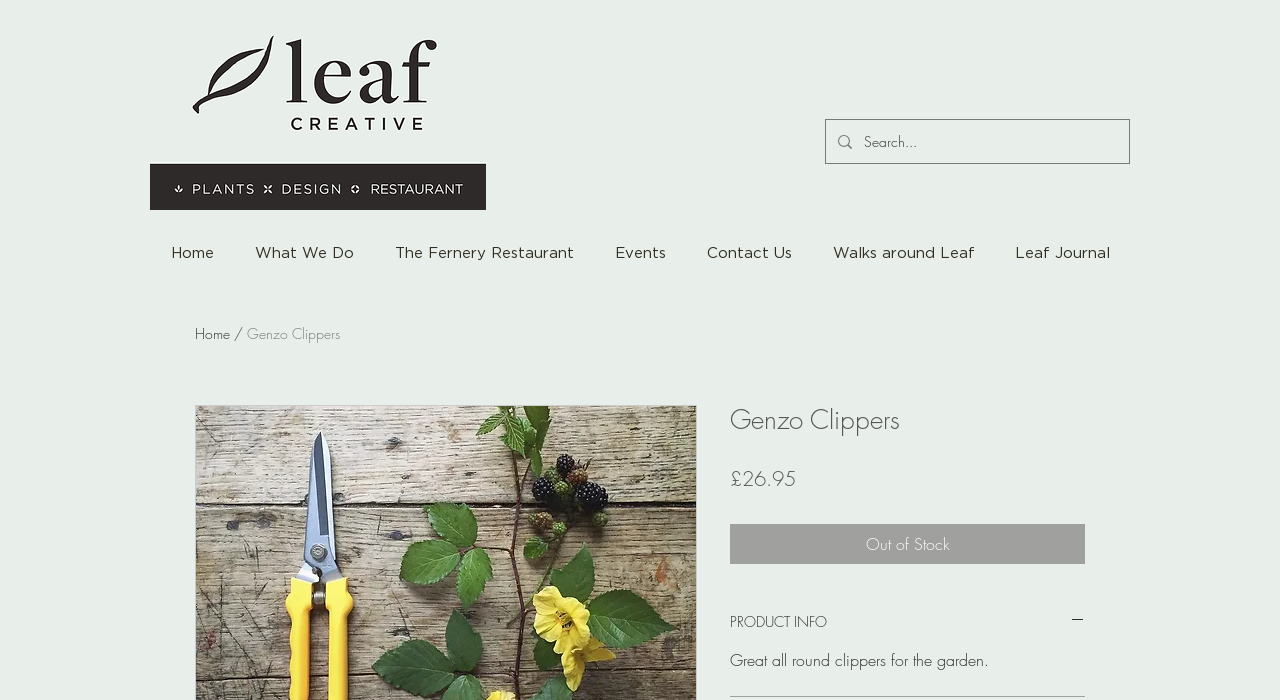Please identify the bounding box coordinates of the clickable area that will allow you to execute the instruction: "Go to Home page".

[0.117, 0.317, 0.183, 0.377]